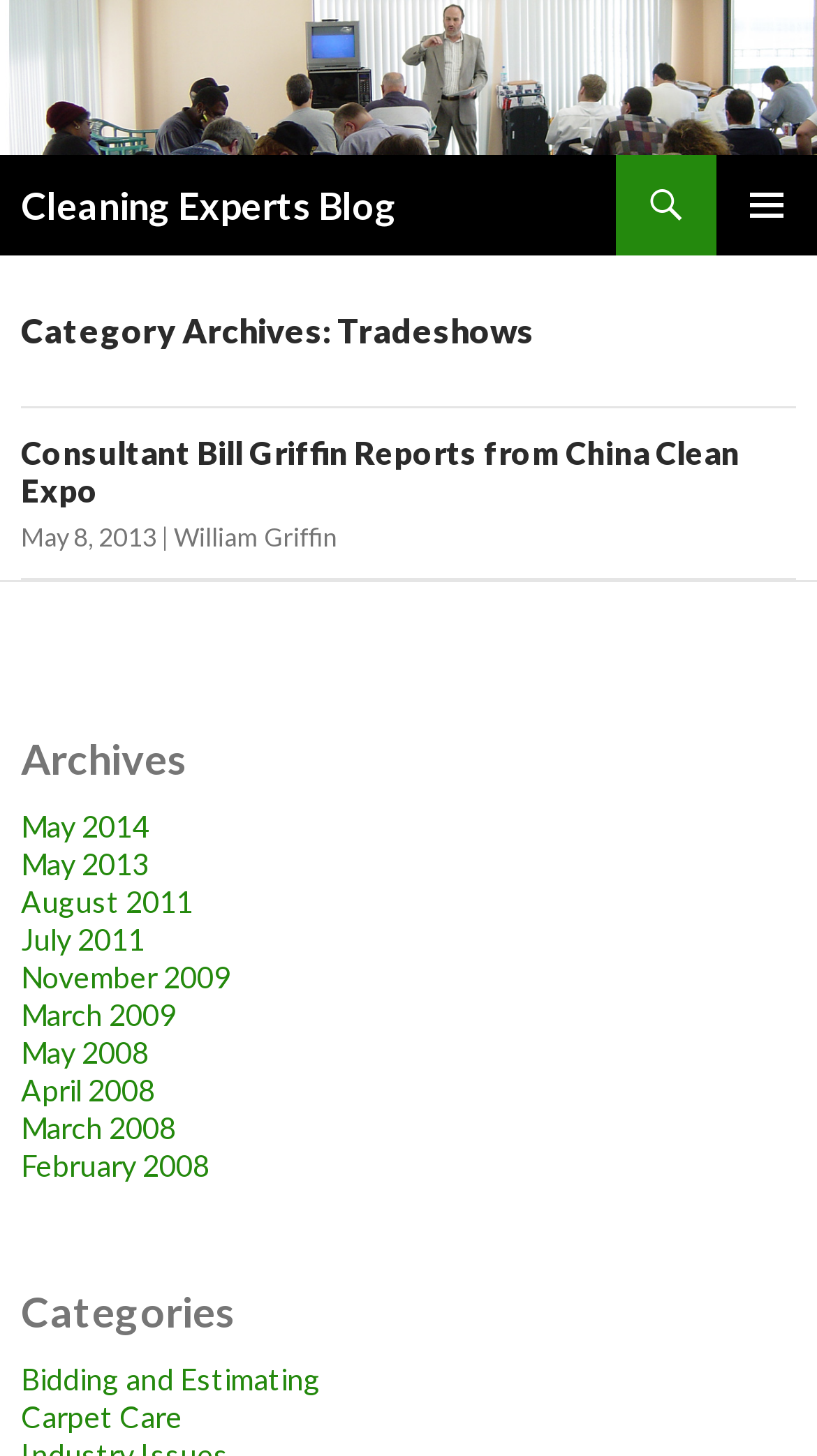Please give the bounding box coordinates of the area that should be clicked to fulfill the following instruction: "go to Cleaning Experts Blog homepage". The coordinates should be in the format of four float numbers from 0 to 1, i.e., [left, top, right, bottom].

[0.0, 0.036, 1.0, 0.064]